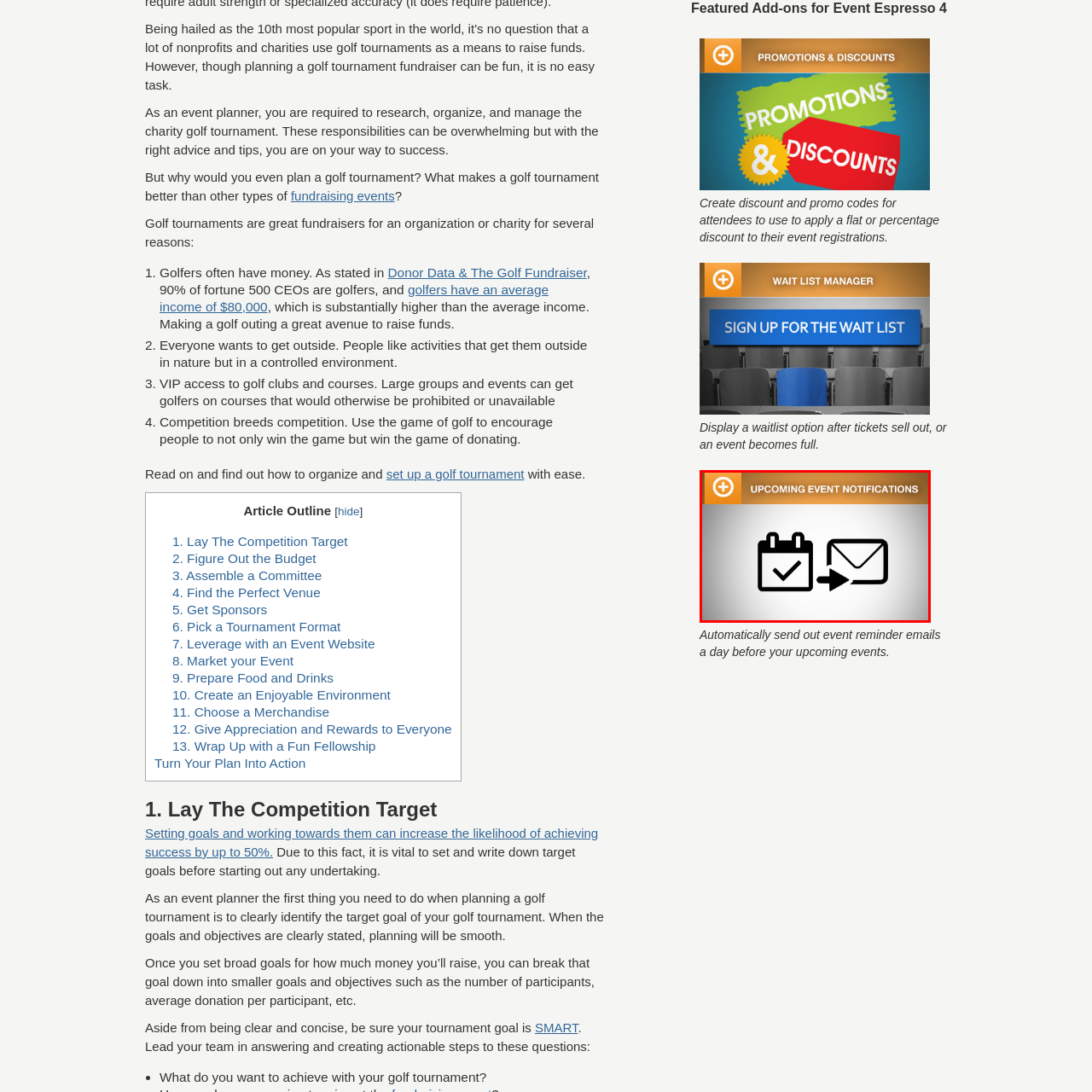Articulate a detailed description of the image enclosed by the red outline.

The image illustrates the concept of "Upcoming Event Notifications," featuring a visual representation of a calendar with a checkmark beside it, alongside an envelope. This design symbolizes the automatic reminder system that notifies participants about upcoming events, enhancing their engagement and ensuring timely attendance. Accompanying text emphasizes the function of this system: it automatically sends out reminder emails one day prior to events, keeping attendees informed and organized. This visual tool is essential for event planners looking to improve participant communication and maintain high levels of attendance through effective notification strategies.